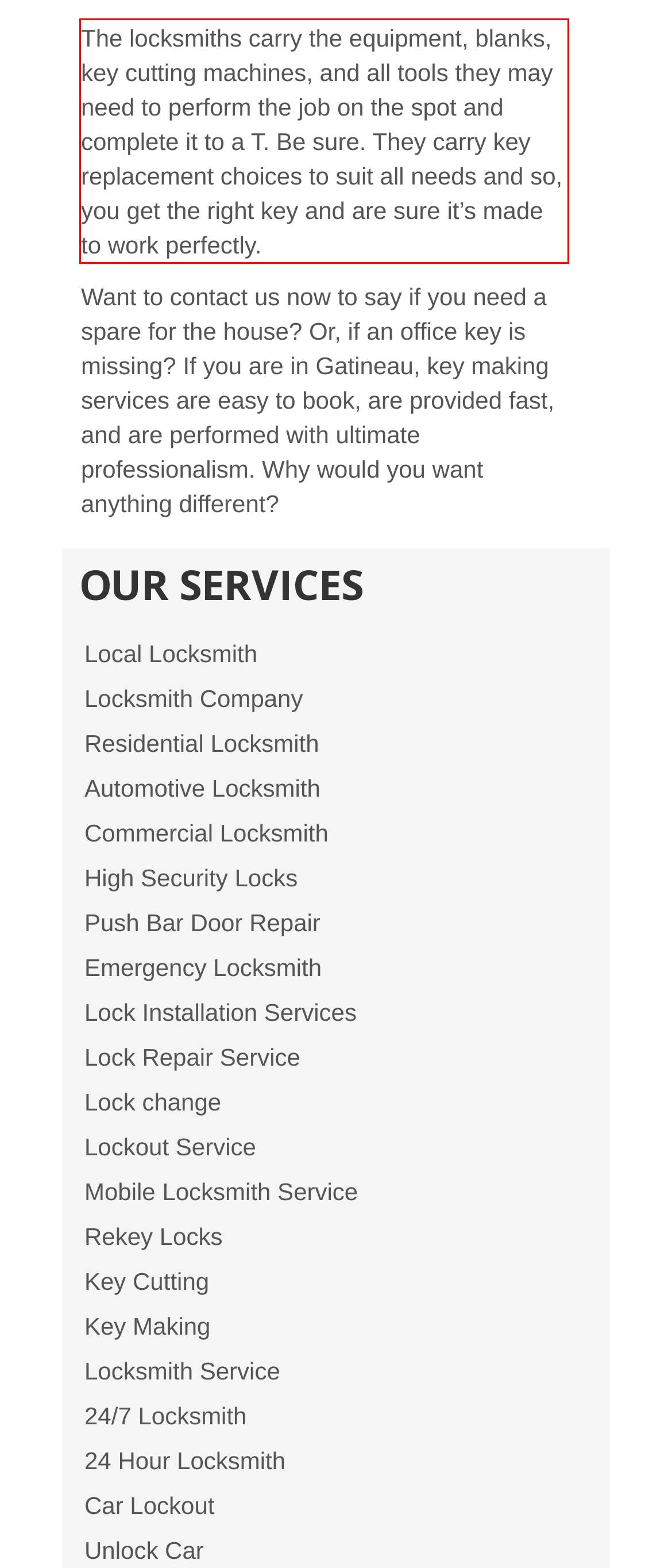There is a screenshot of a webpage with a red bounding box around a UI element. Please use OCR to extract the text within the red bounding box.

The locksmiths carry the equipment, blanks, key cutting machines, and all tools they may need to perform the job on the spot and complete it to a T. Be sure. They carry key replacement choices to suit all needs and so, you get the right key and are sure it’s made to work perfectly.